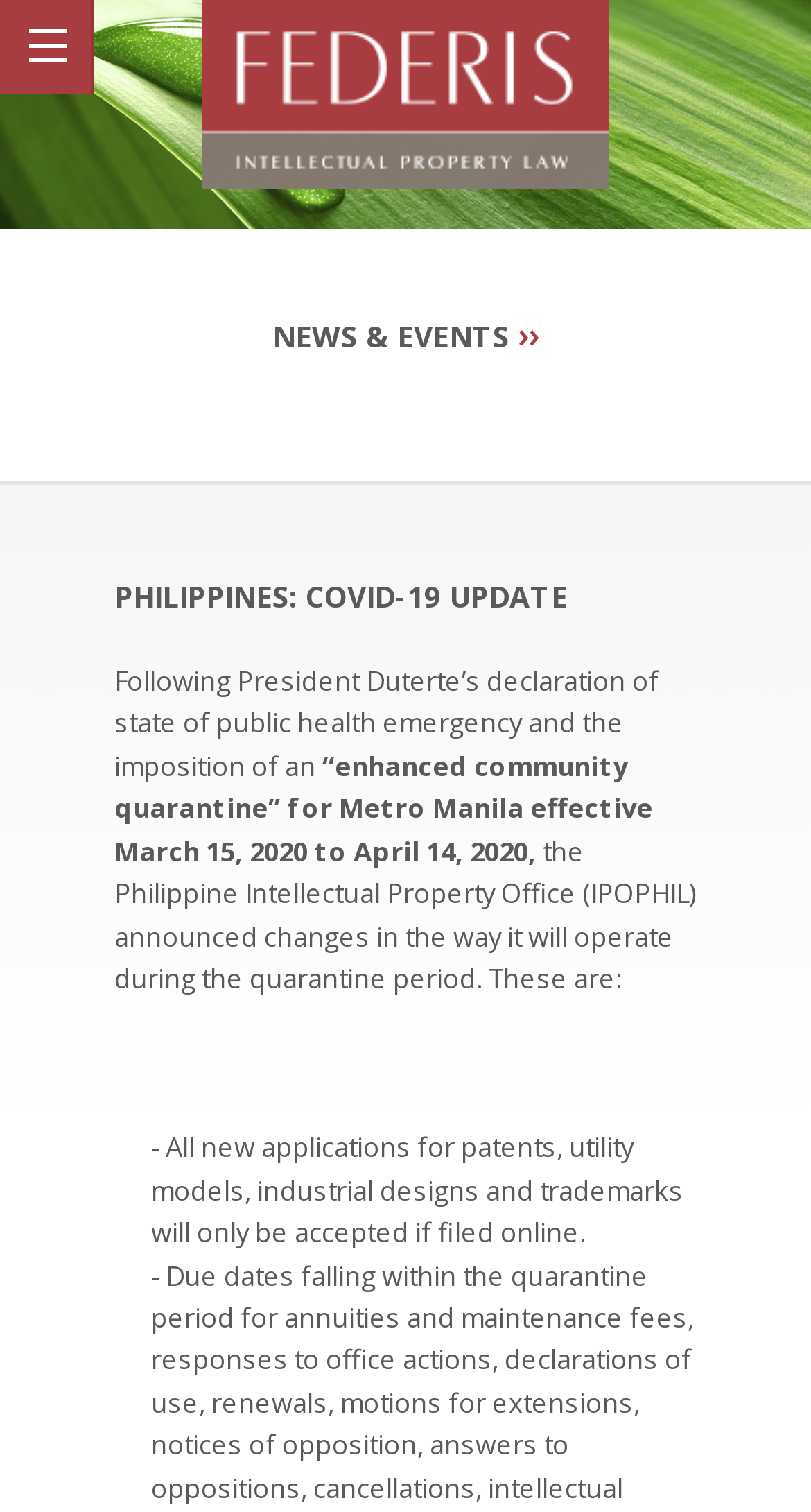Give a concise answer using only one word or phrase for this question:
What is the name of the law firm mentioned on the webpage?

Federis & Associates Law